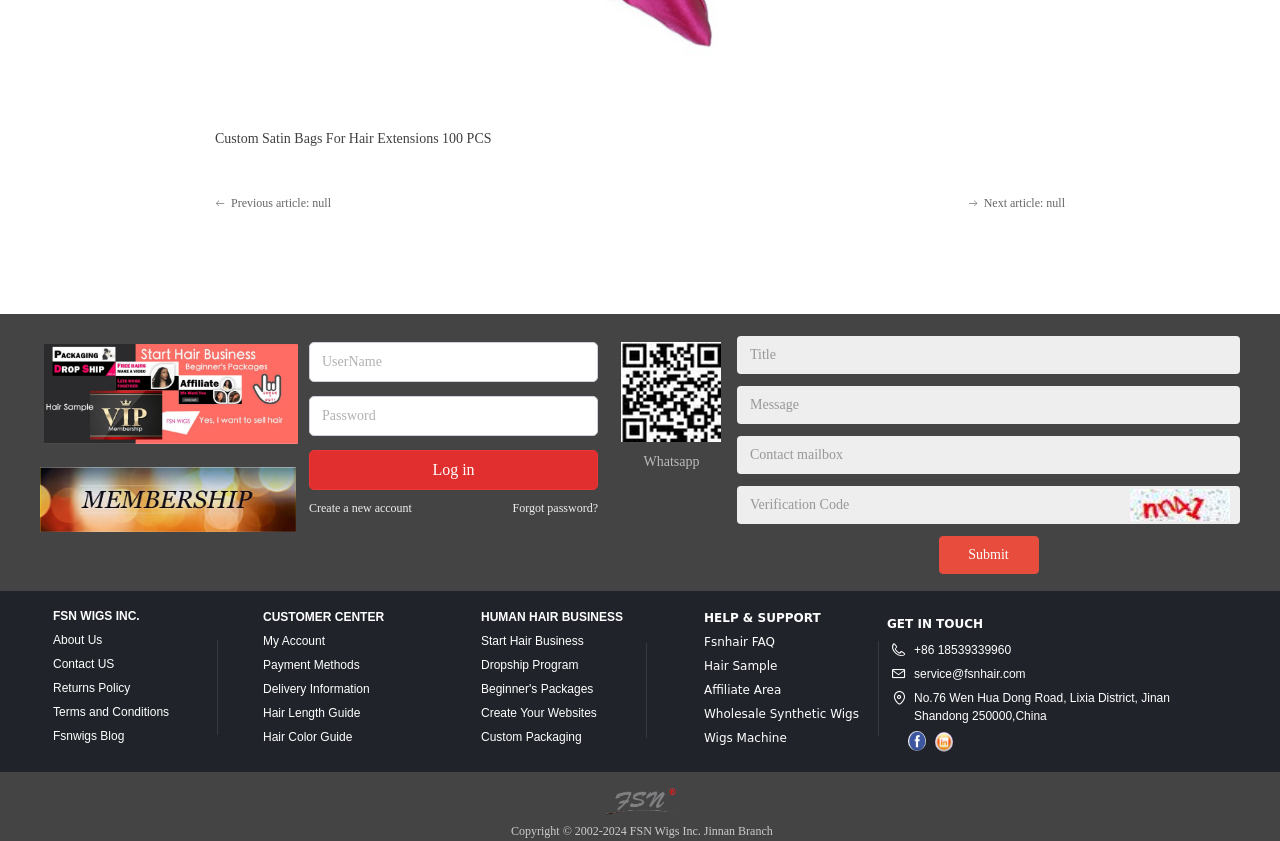Locate the bounding box coordinates of the element to click to perform the following action: 'Contact us through WhatsApp'. The coordinates should be given as four float values between 0 and 1, in the form of [left, top, right, bottom].

[0.503, 0.54, 0.546, 0.558]